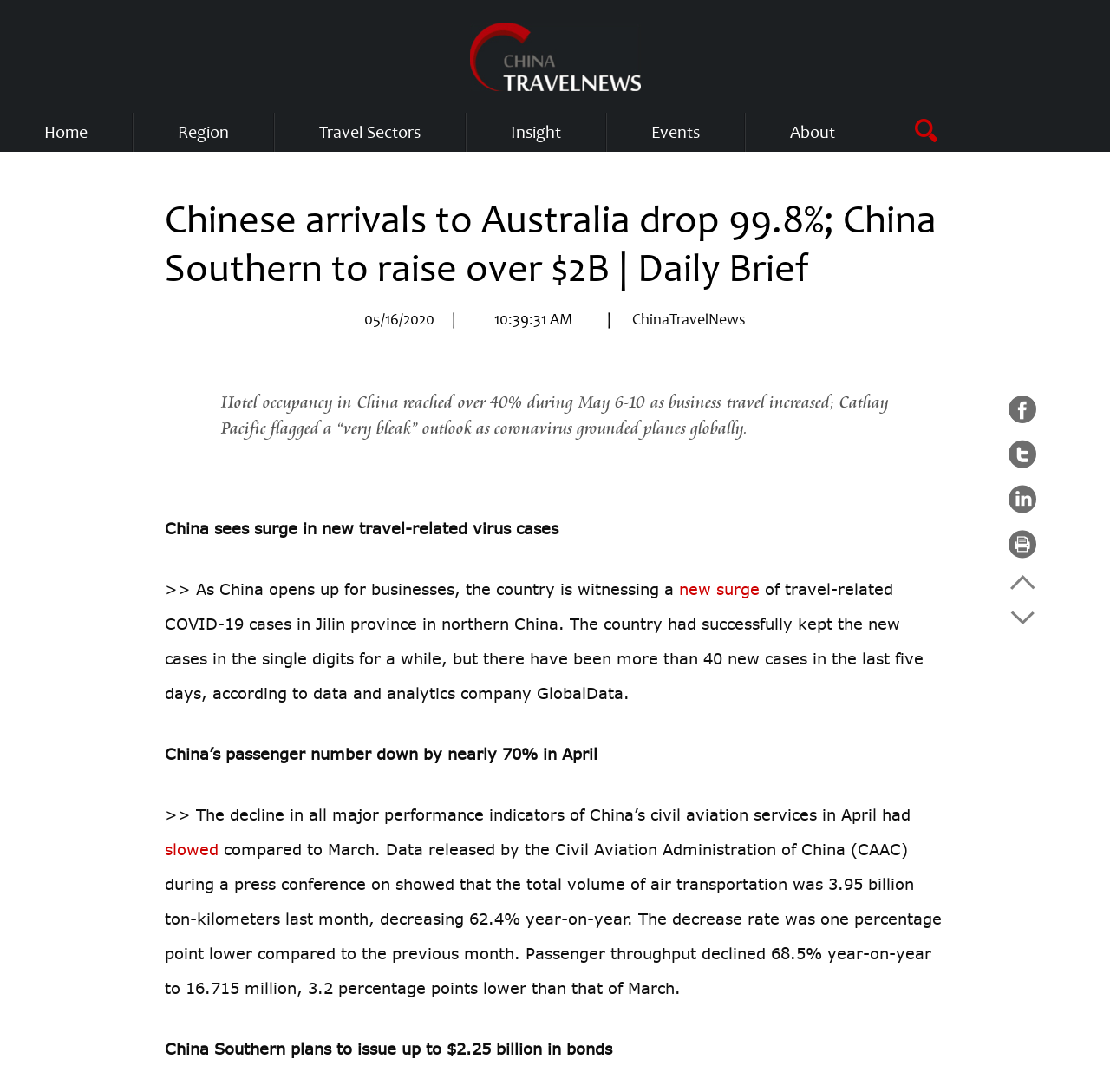Give a concise answer using one word or a phrase to the following question:
What is the total volume of air transportation in April?

3.95 billion ton-kilometers